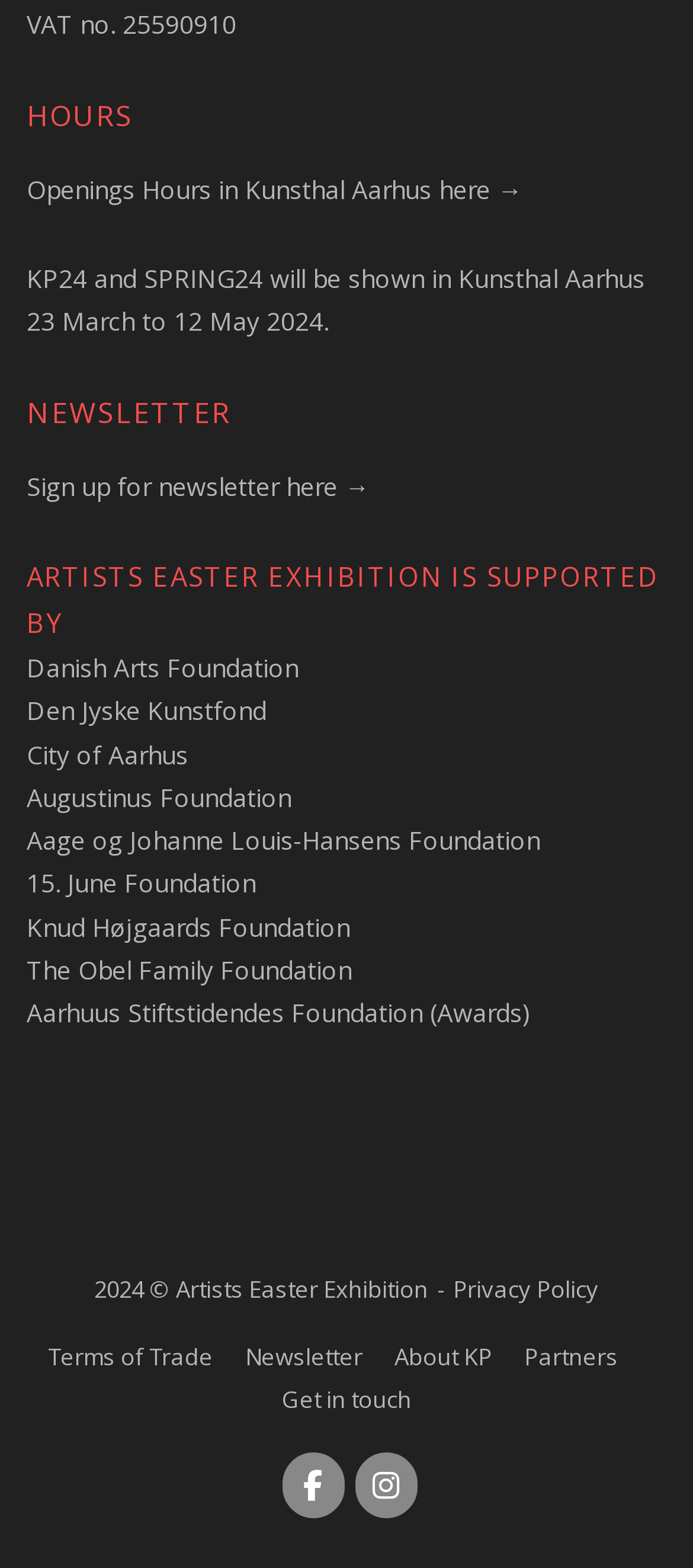How many social media links are provided at the bottom of the webpage?
Please utilize the information in the image to give a detailed response to the question.

There are two social media links provided at the bottom of the webpage, one for Facebook and one for Instagram, both related to the Artists Easter Exhibition.